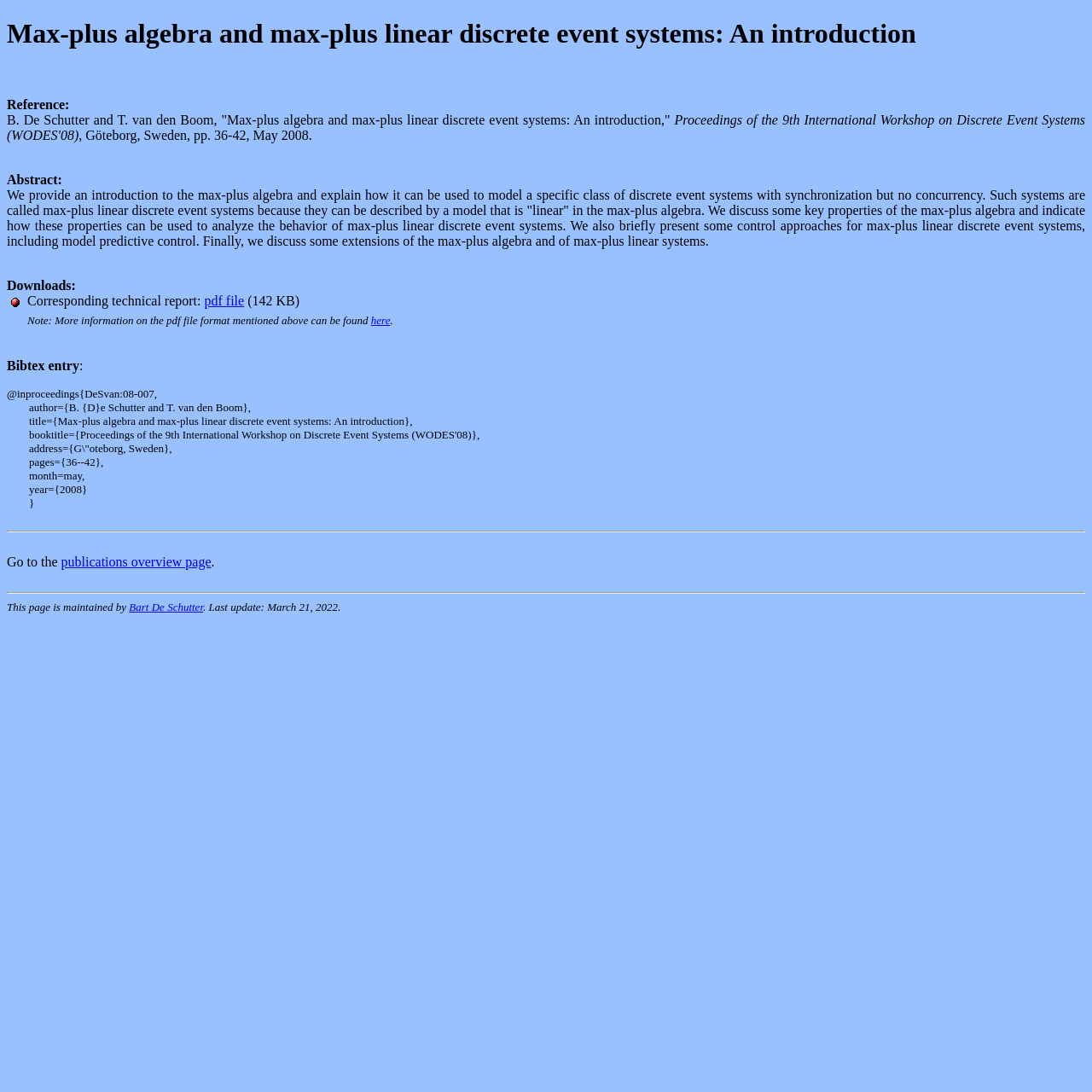What is the size of the pdf file?
Give a detailed response to the question by analyzing the screenshot.

The size of the pdf file can be found next to the link 'pdf file', which is '142 KB'.